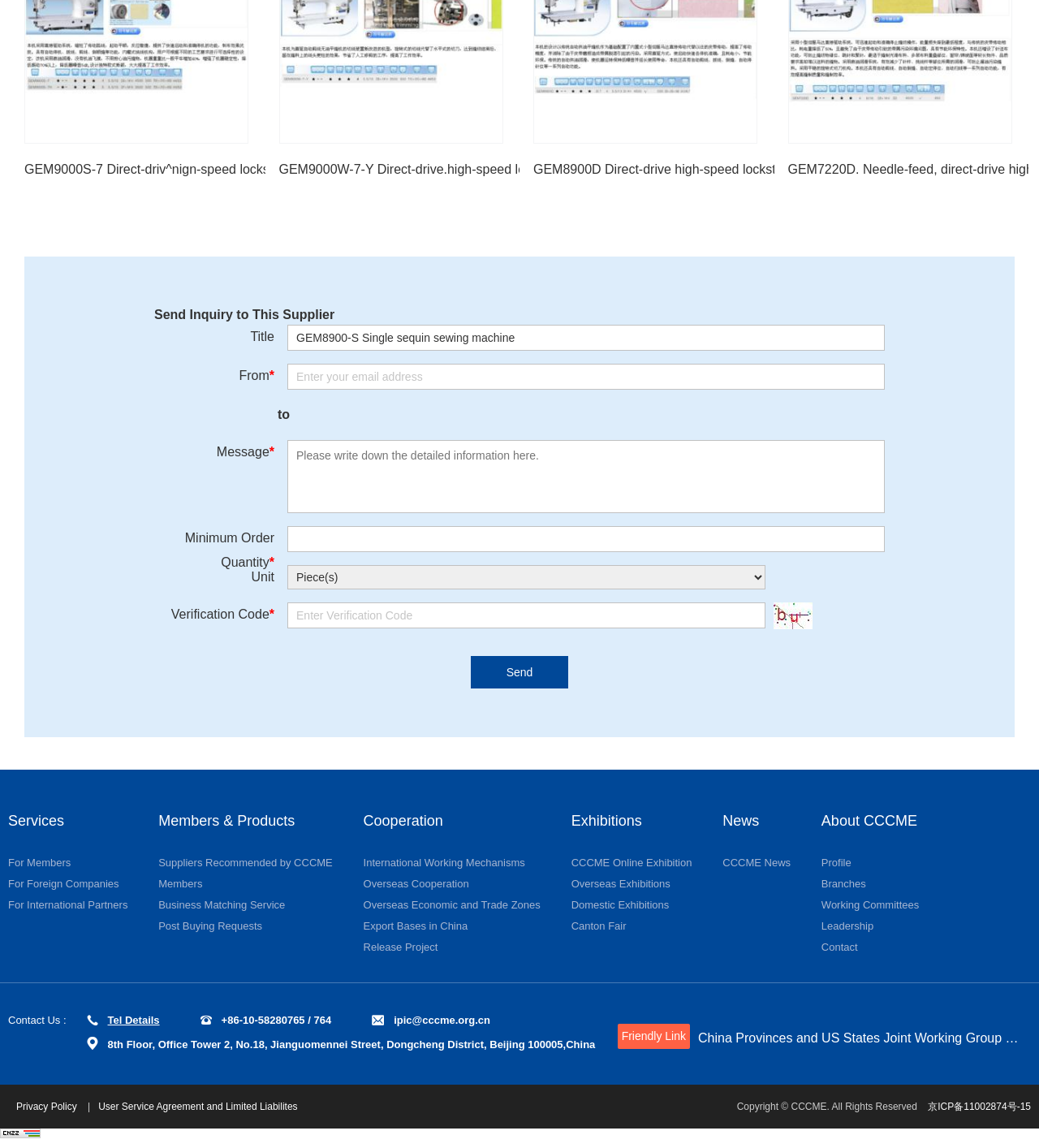Identify and provide the bounding box coordinates of the UI element described: "Privacy Policy". The coordinates should be formatted as [left, top, right, bottom], with each number being a float between 0 and 1.

[0.008, 0.959, 0.084, 0.969]